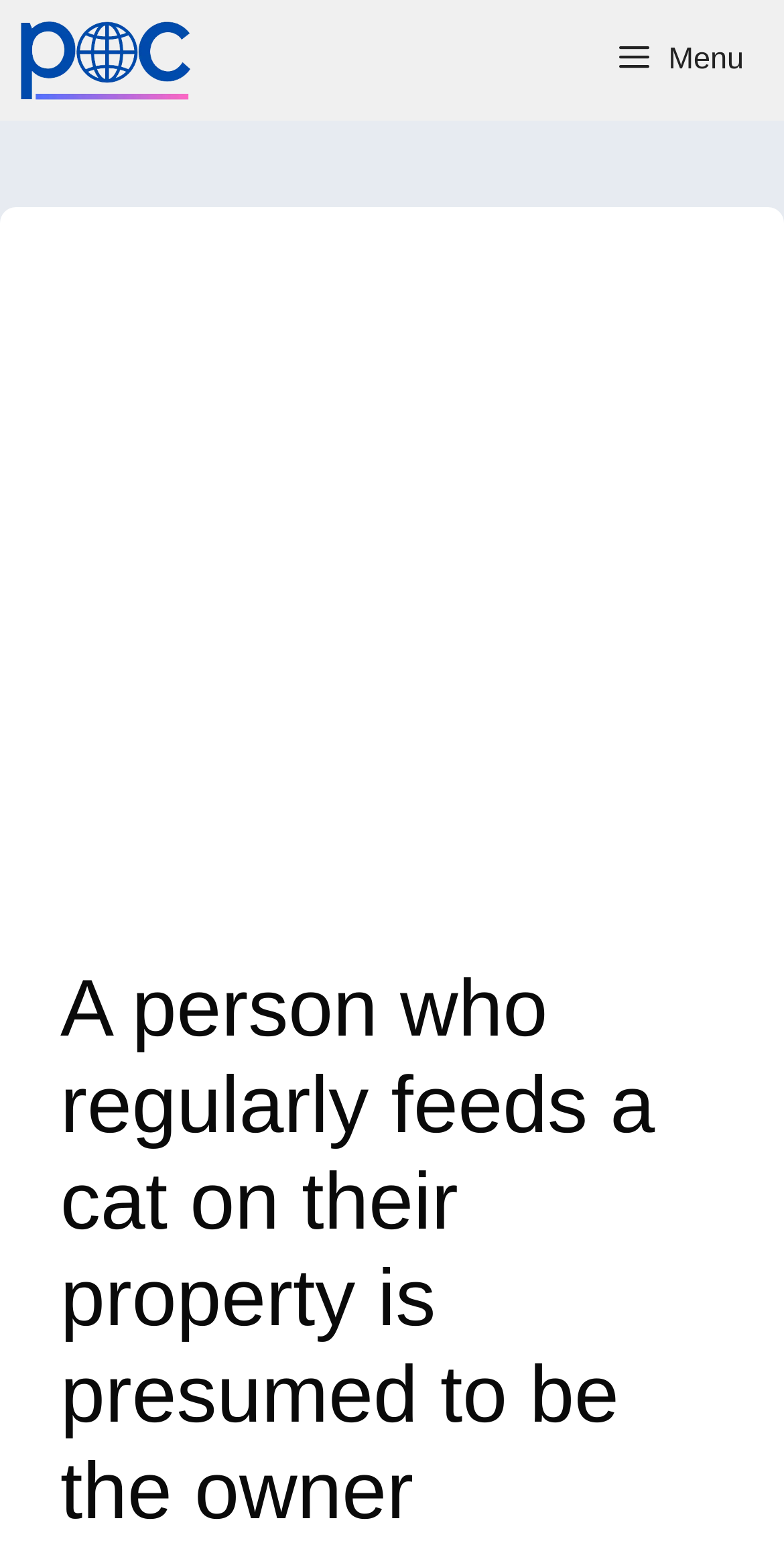Identify and provide the text content of the webpage's primary headline.

A person who regularly feeds a cat on their property is presumed to be the owner